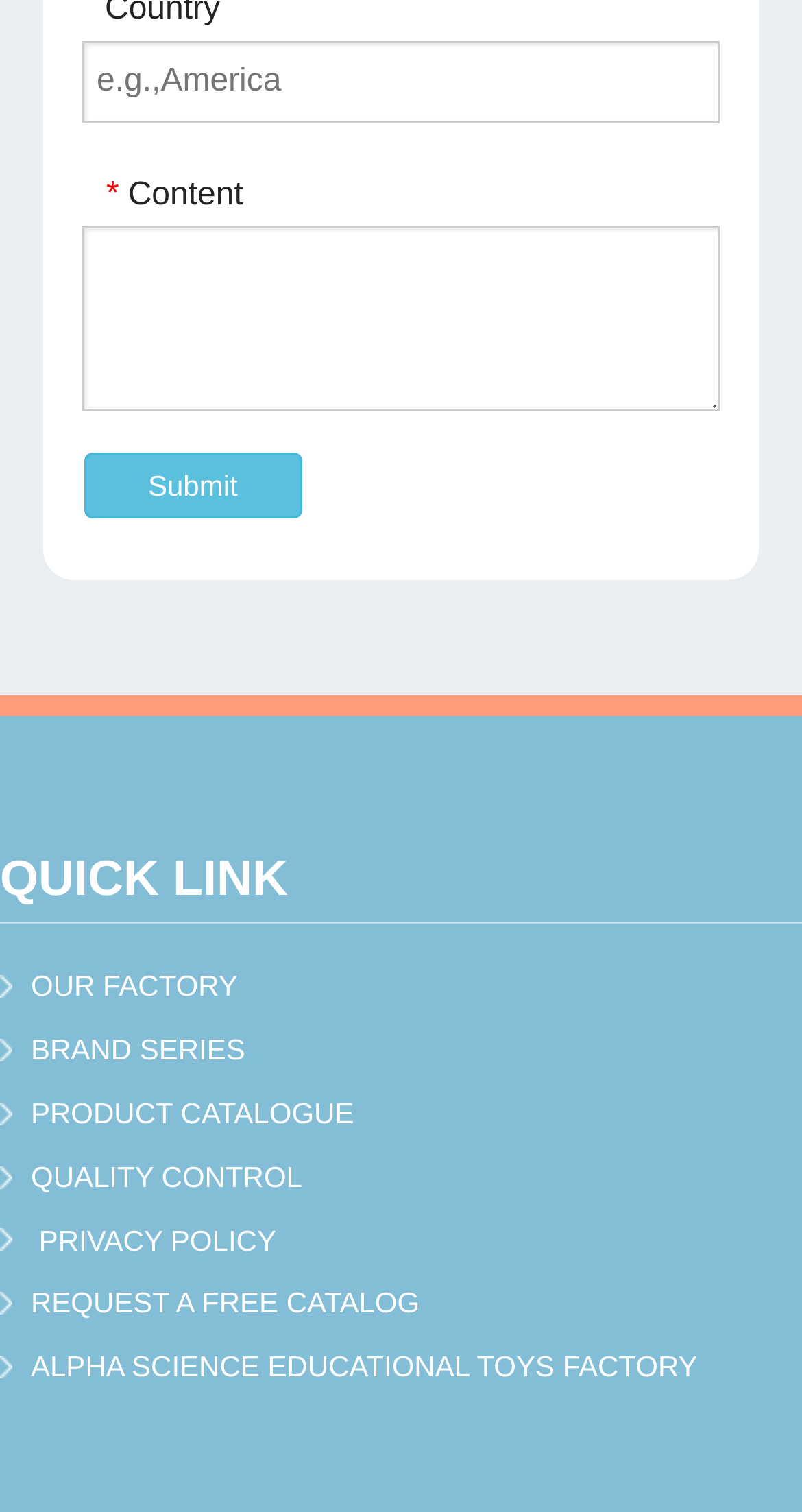Identify the coordinates of the bounding box for the element that must be clicked to accomplish the instruction: "Enter country name".

[0.103, 0.027, 0.897, 0.081]